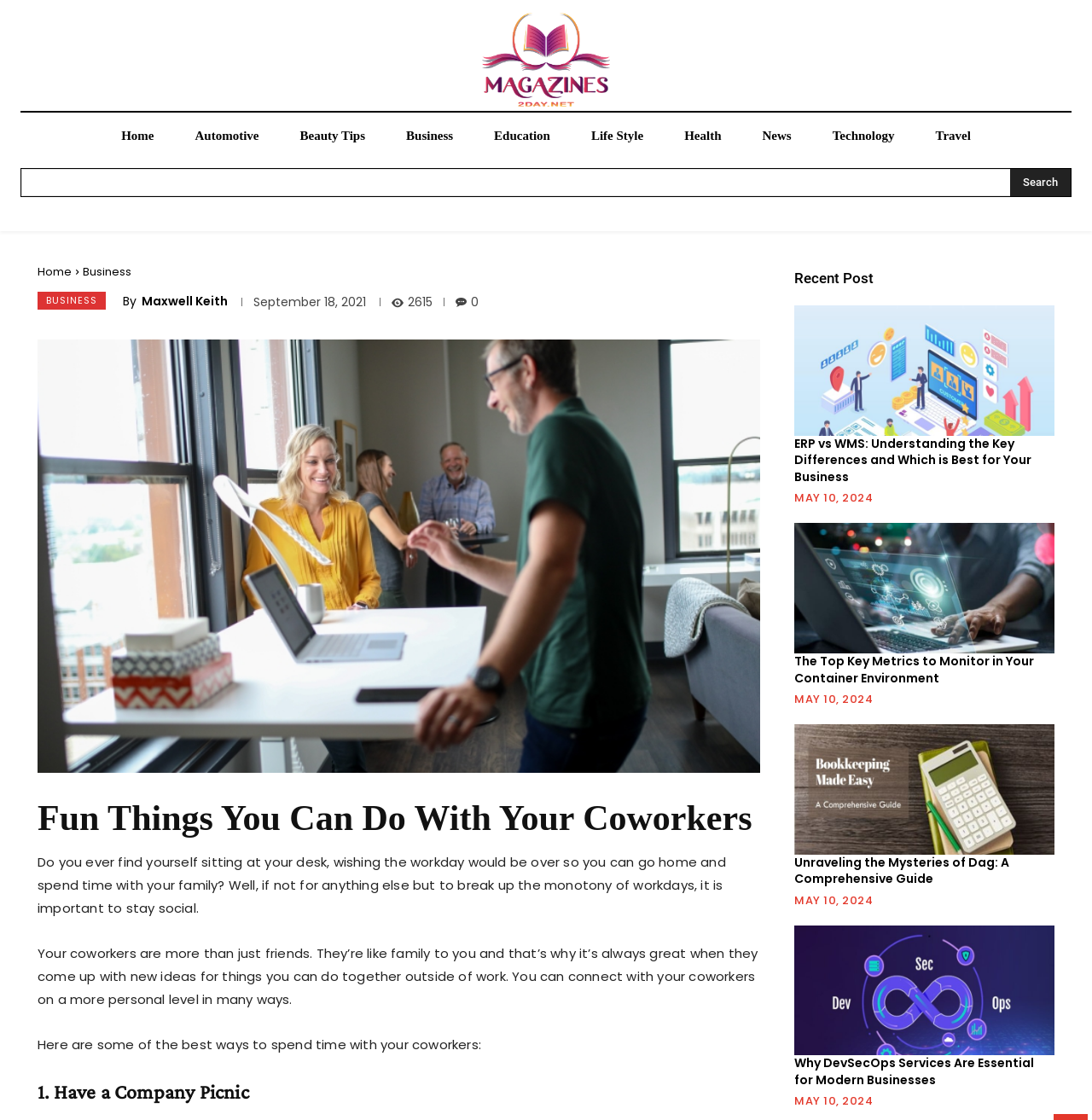What is the first suggestion for spending time with coworkers?
Examine the screenshot and reply with a single word or phrase.

Have a Company Picnic